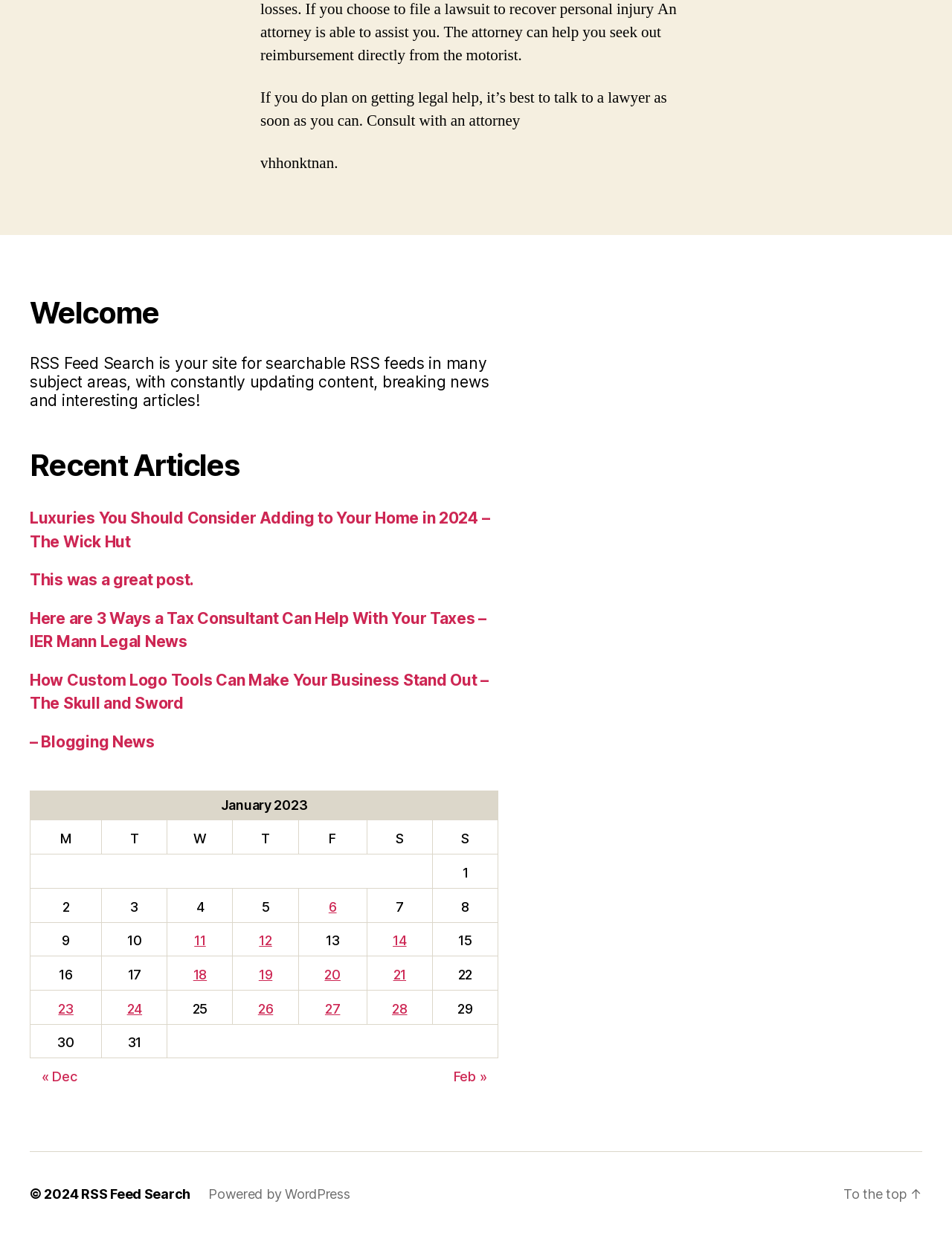Specify the bounding box coordinates for the region that must be clicked to perform the given instruction: "Read the 'Recent Articles' section".

[0.031, 0.362, 0.523, 0.392]